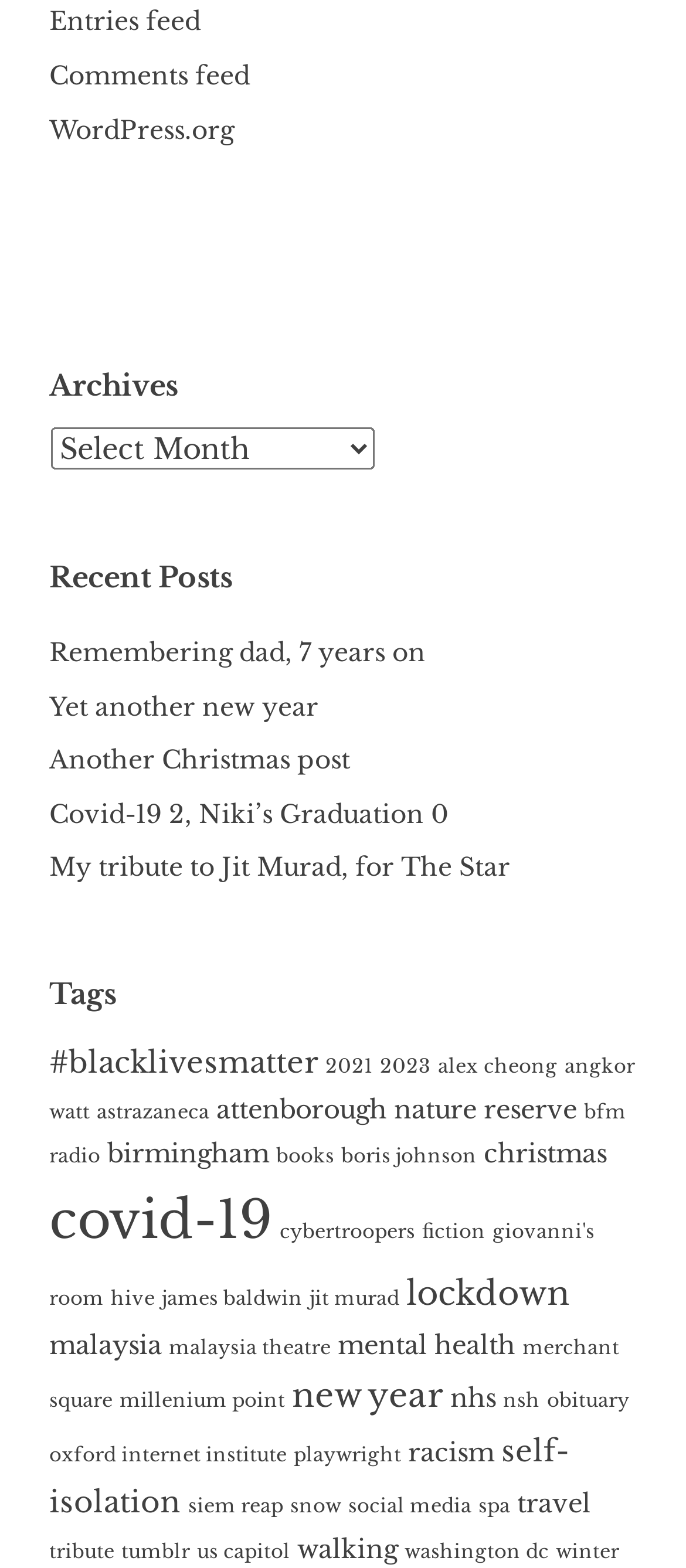Indicate the bounding box coordinates of the element that needs to be clicked to satisfy the following instruction: "Click on 'Toni is running in the upcoming Federal election!' link". The coordinates should be four float numbers between 0 and 1, i.e., [left, top, right, bottom].

None